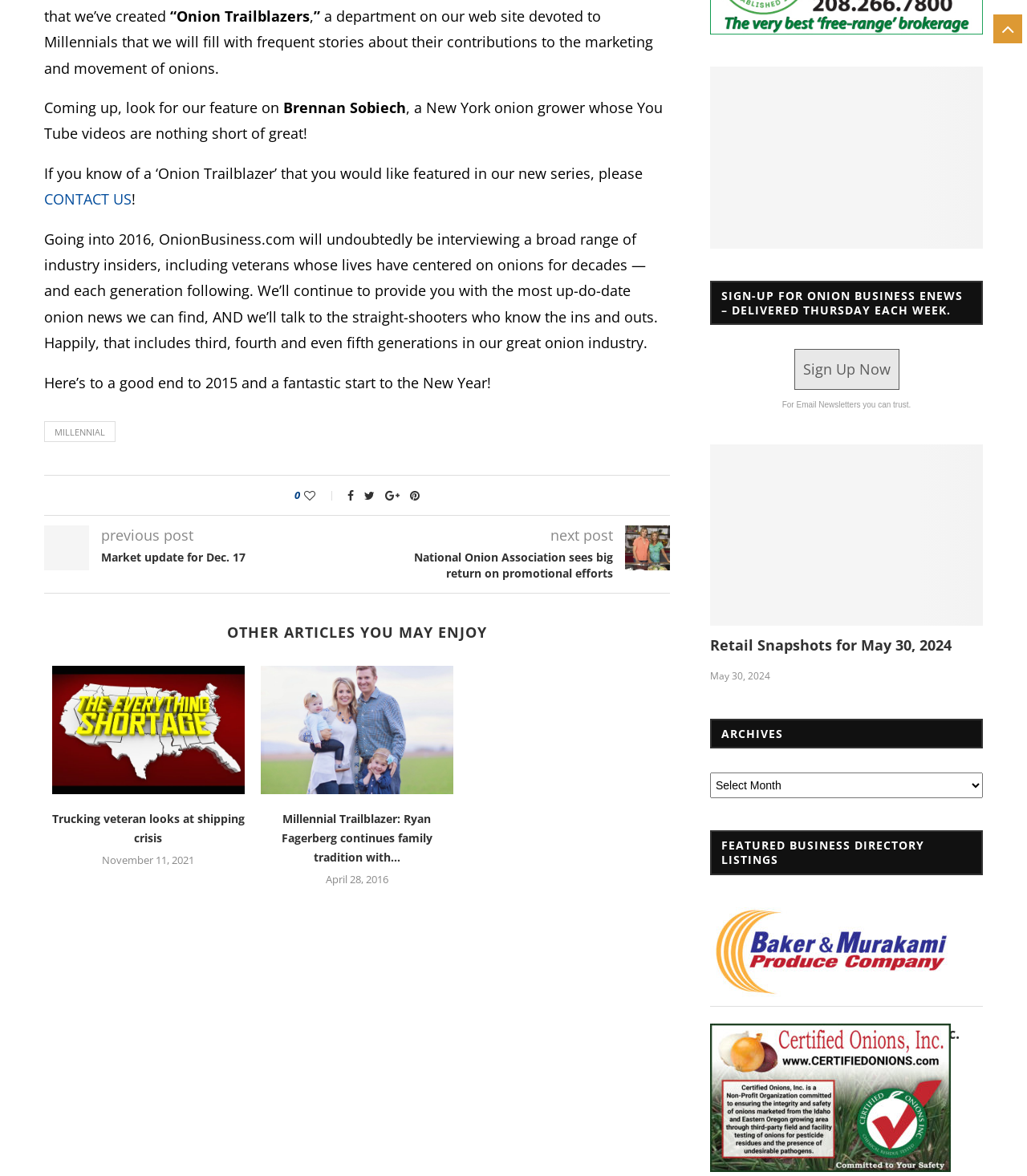Please find the bounding box coordinates of the element that needs to be clicked to perform the following instruction: "Click the 'Retail Snapshots for May 30, 2024' link". The bounding box coordinates should be four float numbers between 0 and 1, represented as [left, top, right, bottom].

[0.691, 0.367, 0.957, 0.521]